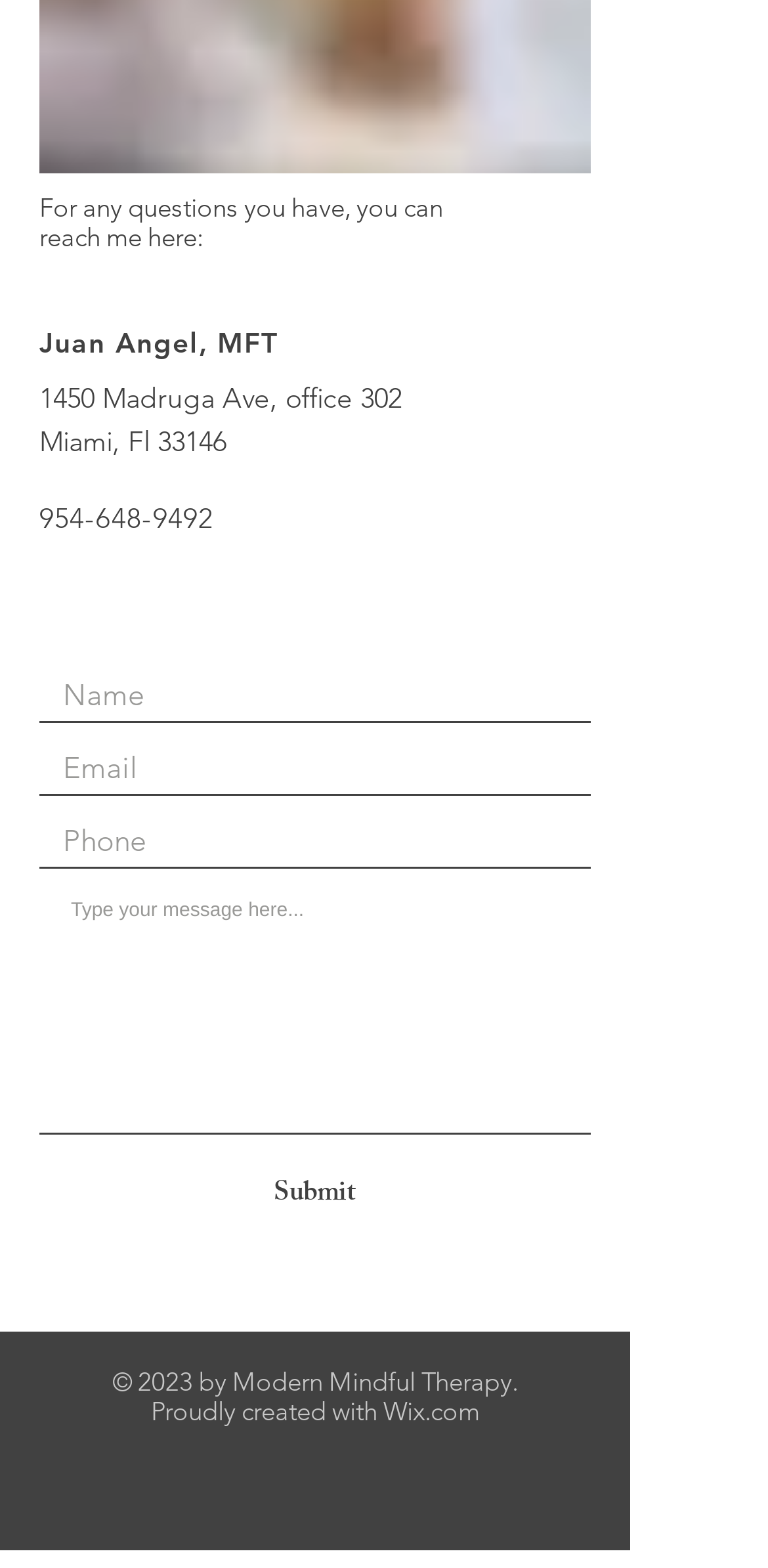For the given element description placeholder="Type your message here...", determine the bounding box coordinates of the UI element. The coordinates should follow the format (top-left x, top-left y, bottom-right x, bottom-right y) and be within the range of 0 to 1.

[0.051, 0.565, 0.769, 0.723]